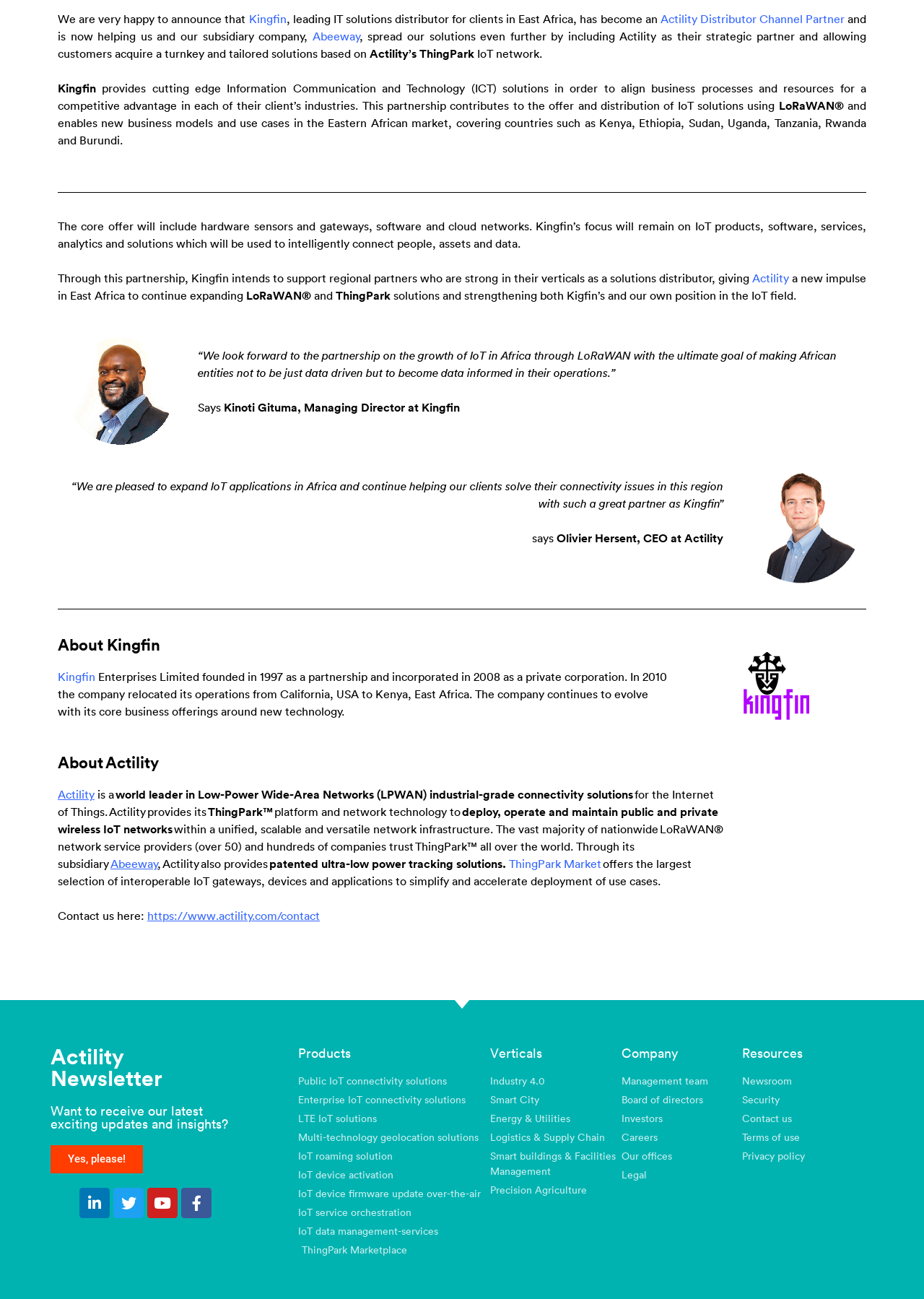Please find the bounding box coordinates (top-left x, top-left y, bottom-right x, bottom-right y) in the screenshot for the UI element described as follows: IoT data management-services

[0.323, 0.943, 0.53, 0.955]